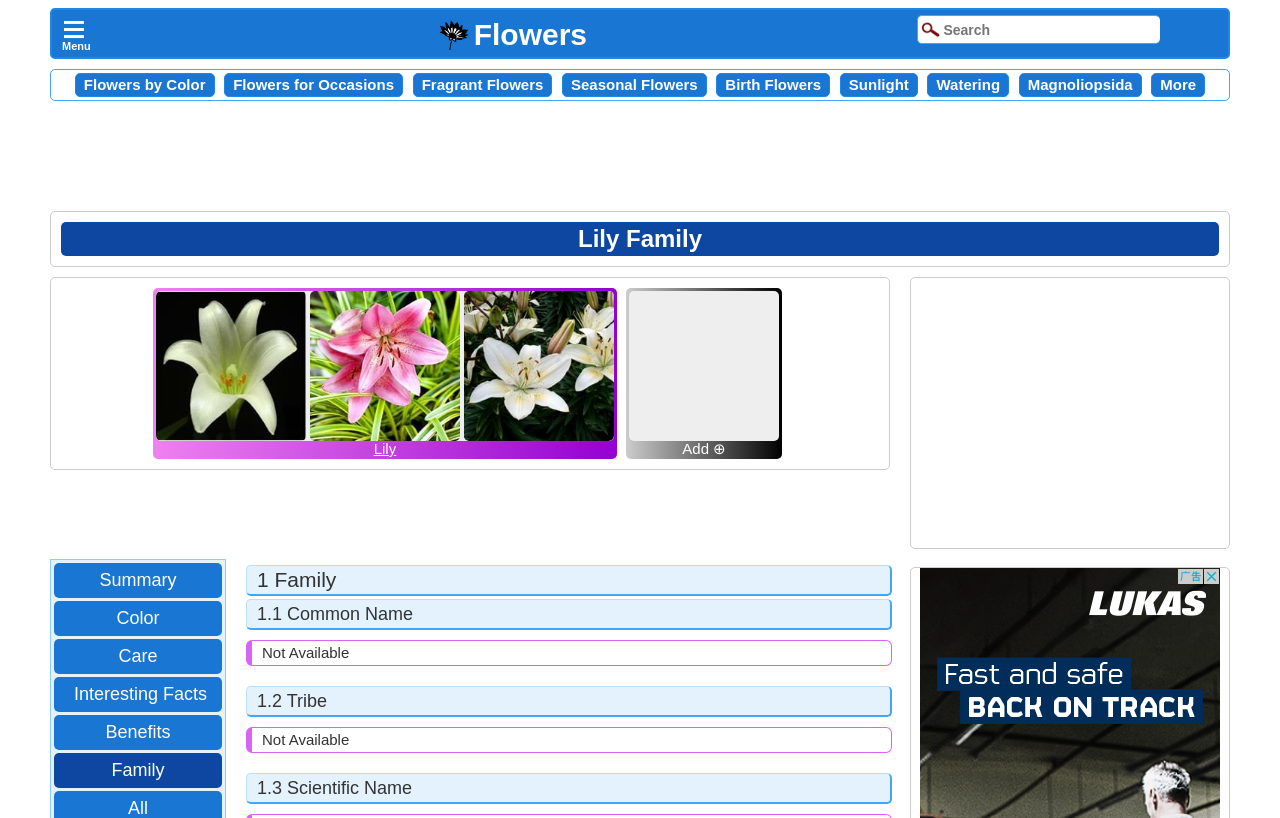Locate the bounding box coordinates of the UI element described by: "Uncategorized". The bounding box coordinates should consist of four float numbers between 0 and 1, i.e., [left, top, right, bottom].

None